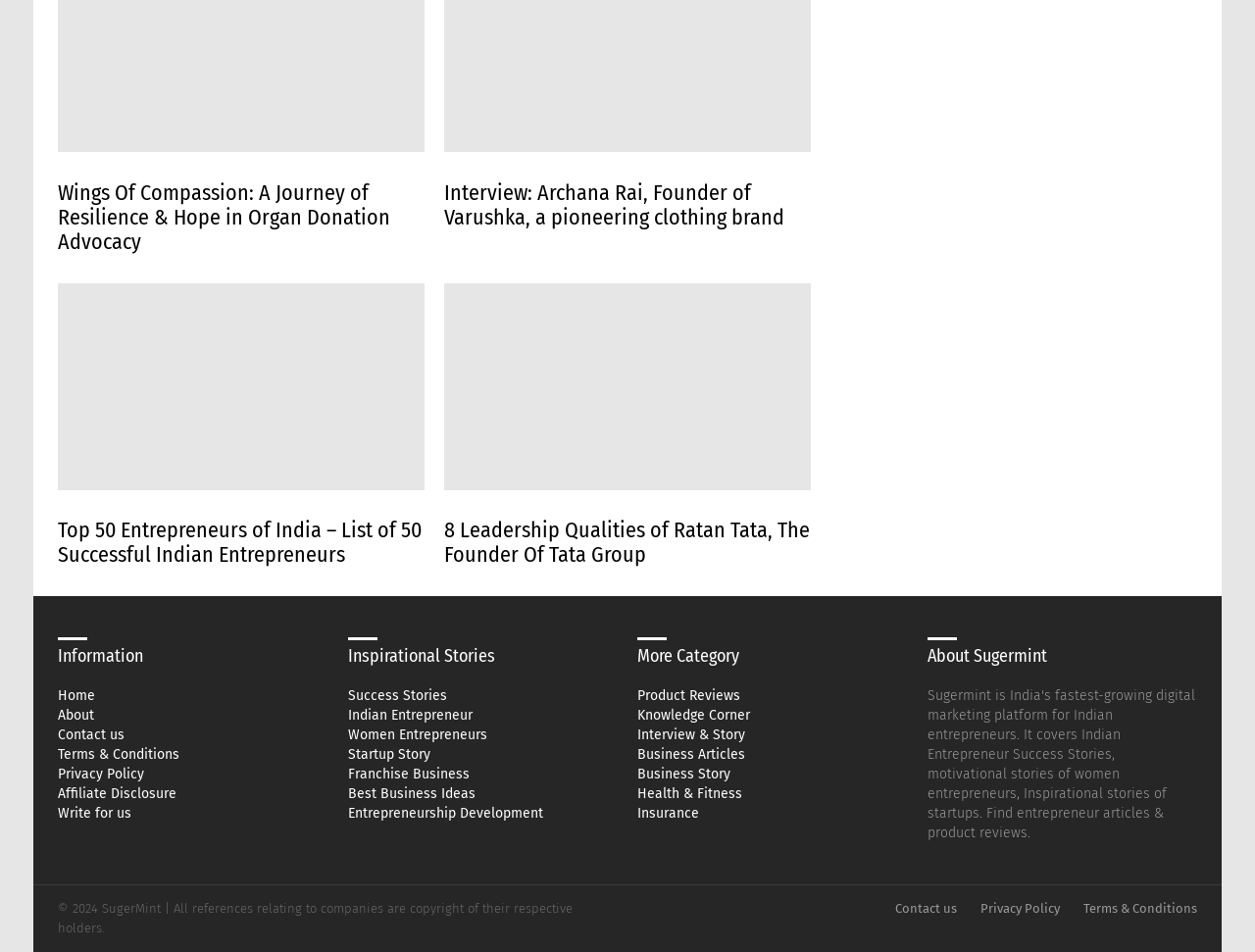Can you find the bounding box coordinates of the area I should click to execute the following instruction: "Learn about Insurance"?

[0.508, 0.825, 0.723, 0.843]